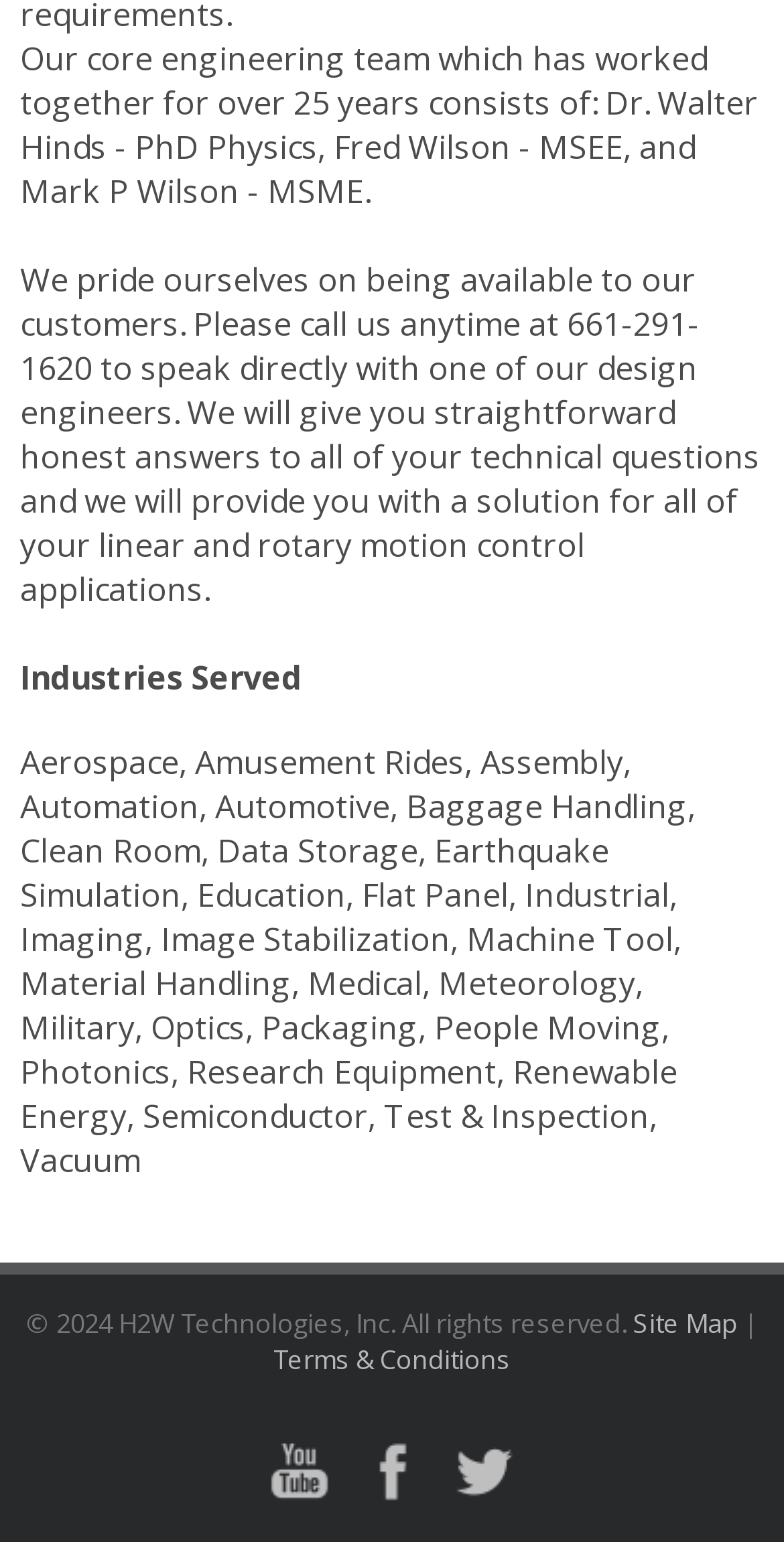How many links are present at the bottom of the webpage?
Look at the screenshot and give a one-word or phrase answer.

4